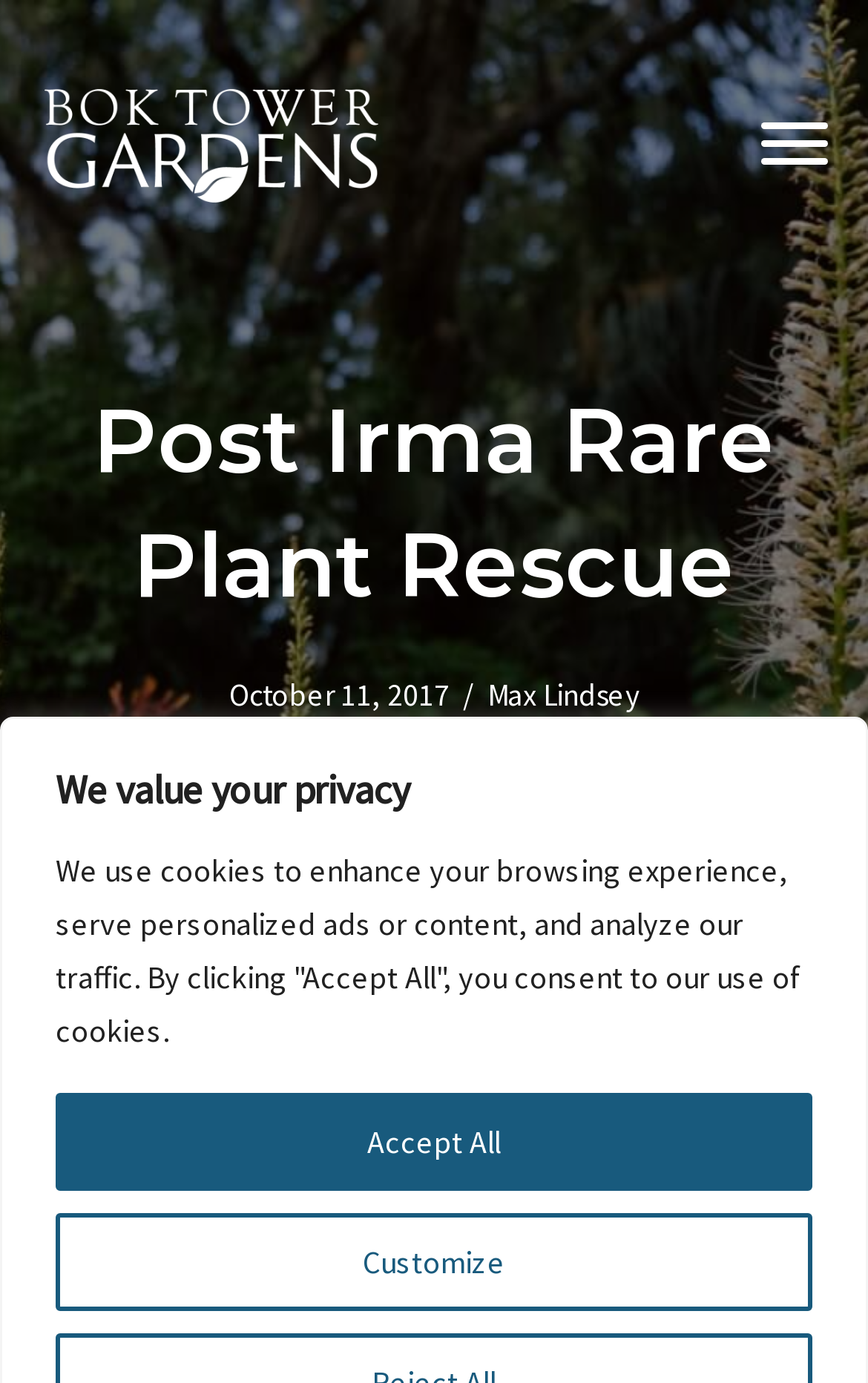Determine the bounding box coordinates in the format (top-left x, top-left y, bottom-right x, bottom-right y). Ensure all values are floating point numbers between 0 and 1. Identify the bounding box of the UI element described by: alt="BTG logo" title="btg logo"

[0.051, 0.09, 0.436, 0.117]